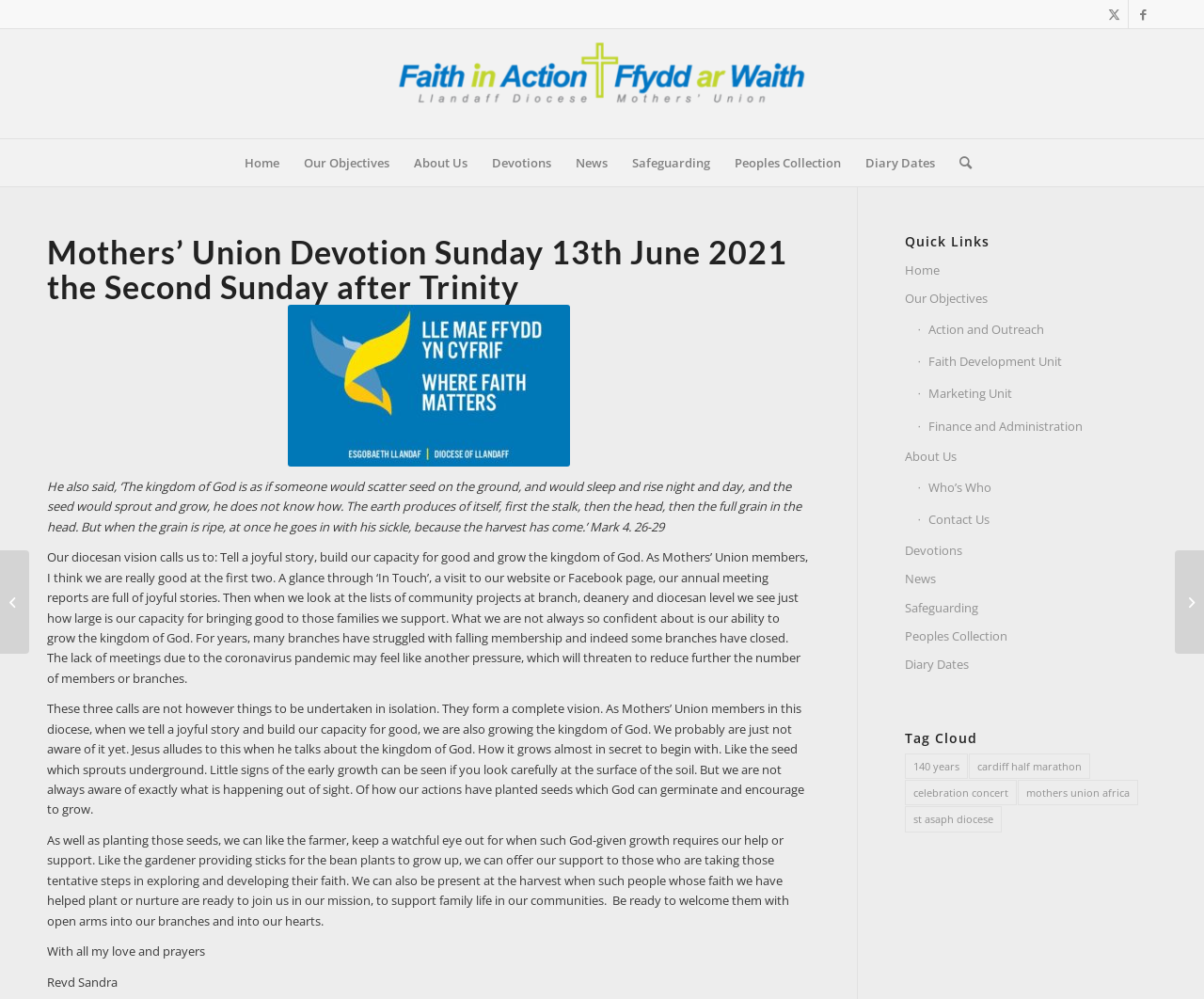Please provide a one-word or short phrase answer to the question:
What is the date of the devotion?

13th June 2021